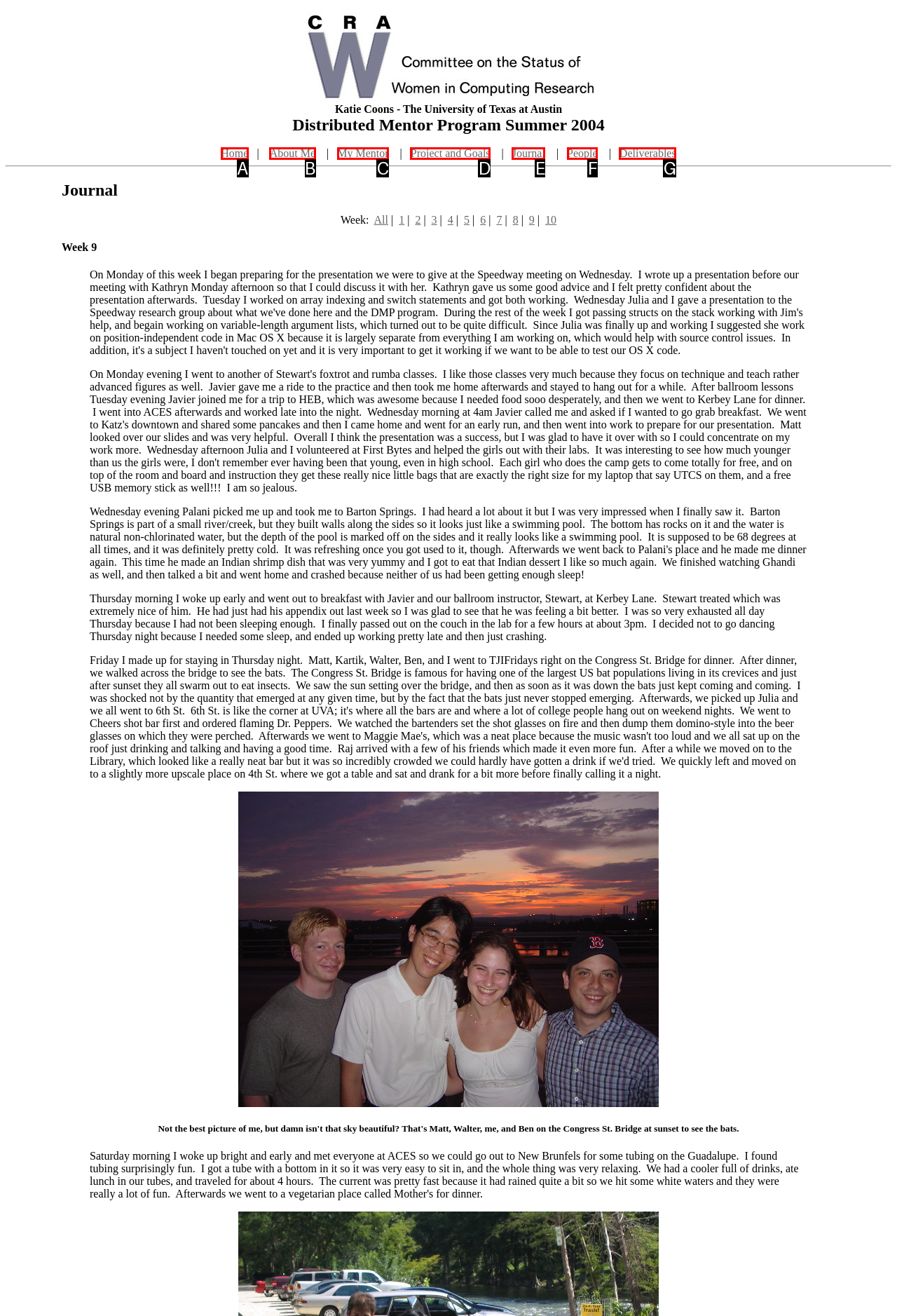Find the UI element described as: Deliverables
Reply with the letter of the appropriate option.

G